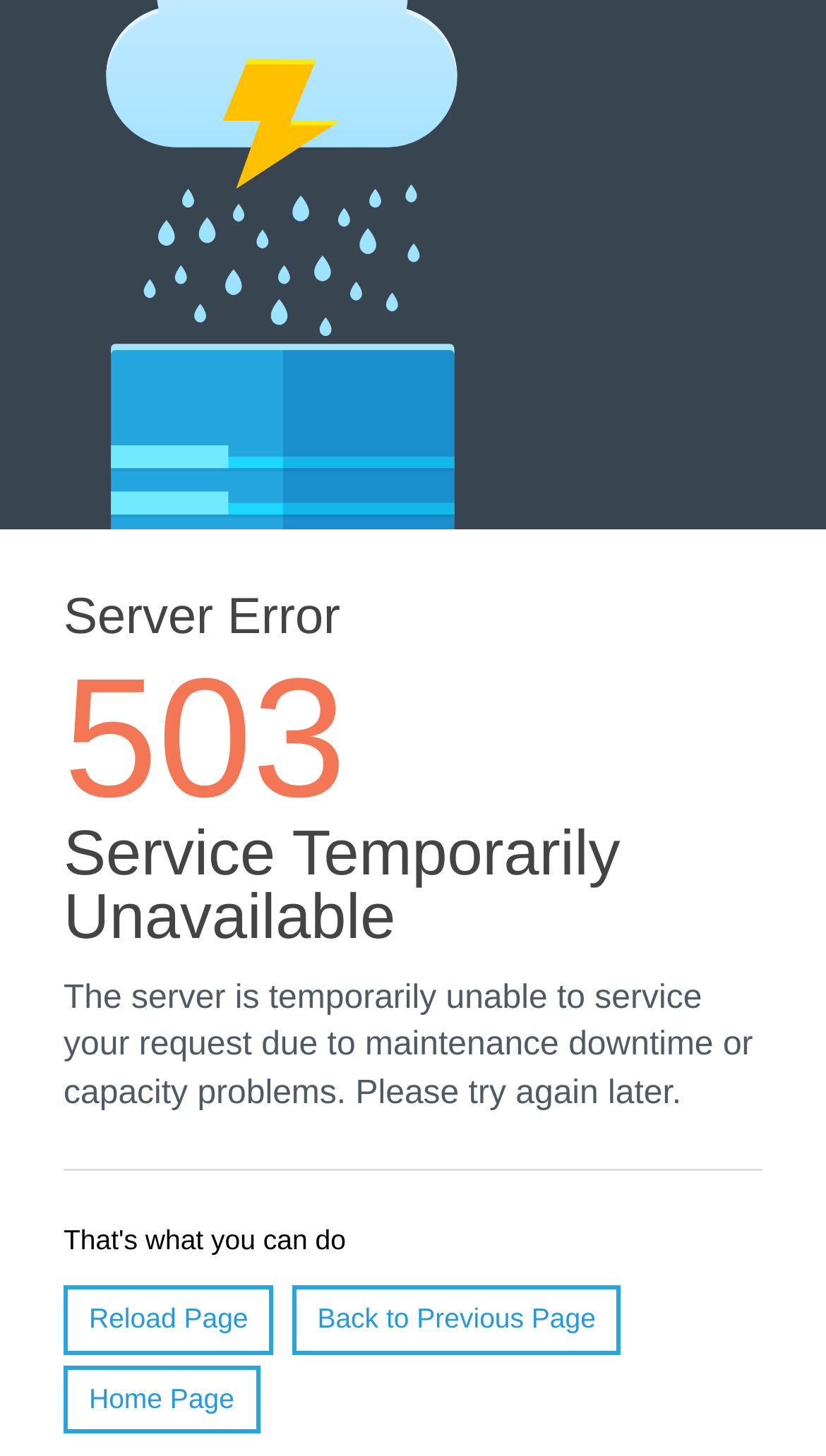Please answer the following question as detailed as possible based on the image: 
What can I do to resolve the issue?

The webpage provides a message stating that the server is temporarily unable to service the request, and suggests trying again later. There are also links to 'Reload Page', 'Back to Previous Page', and 'Home Page', but the primary solution is to wait and try again later.